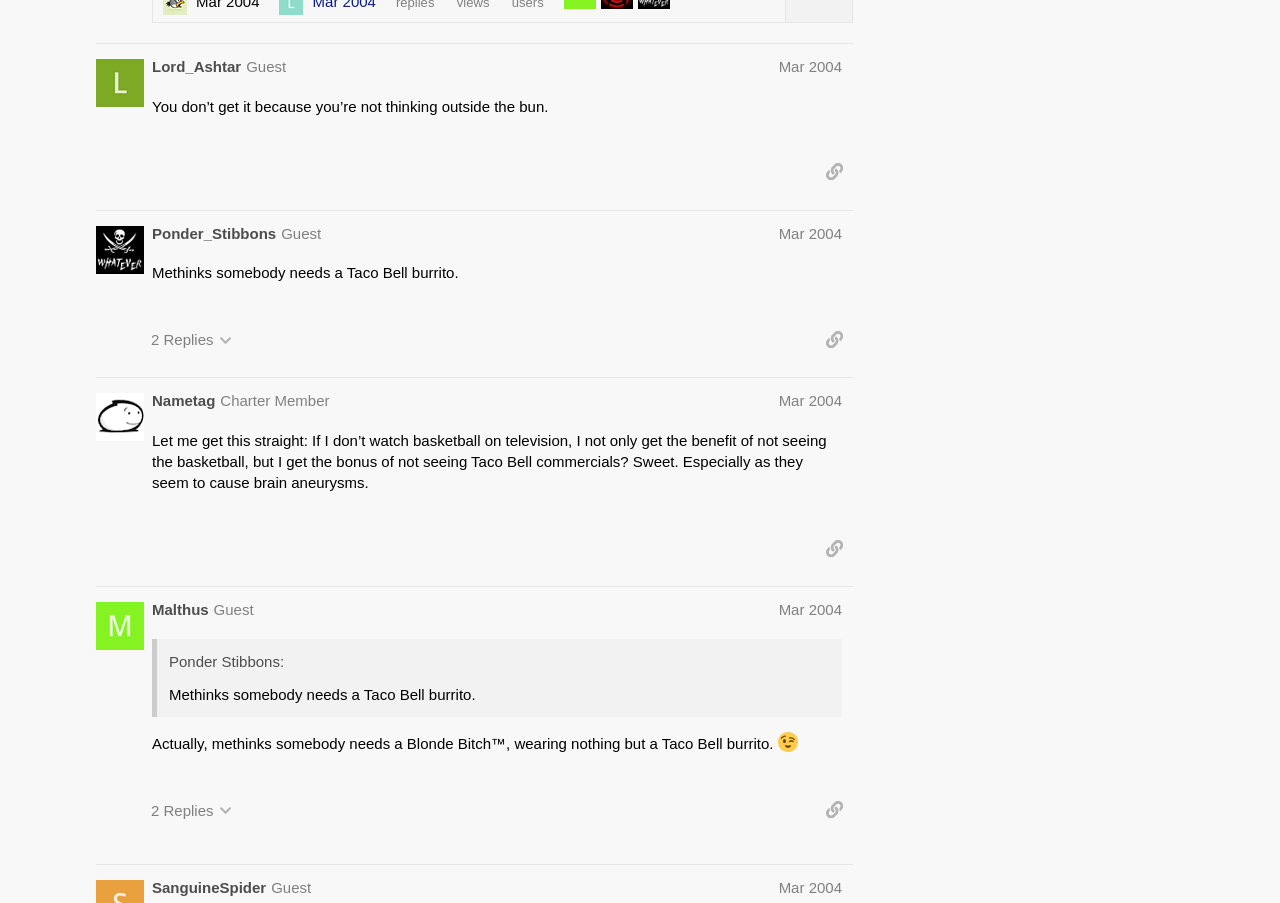What is the username of the author of the second post?
Provide a one-word or short-phrase answer based on the image.

Ponder_Stibbons